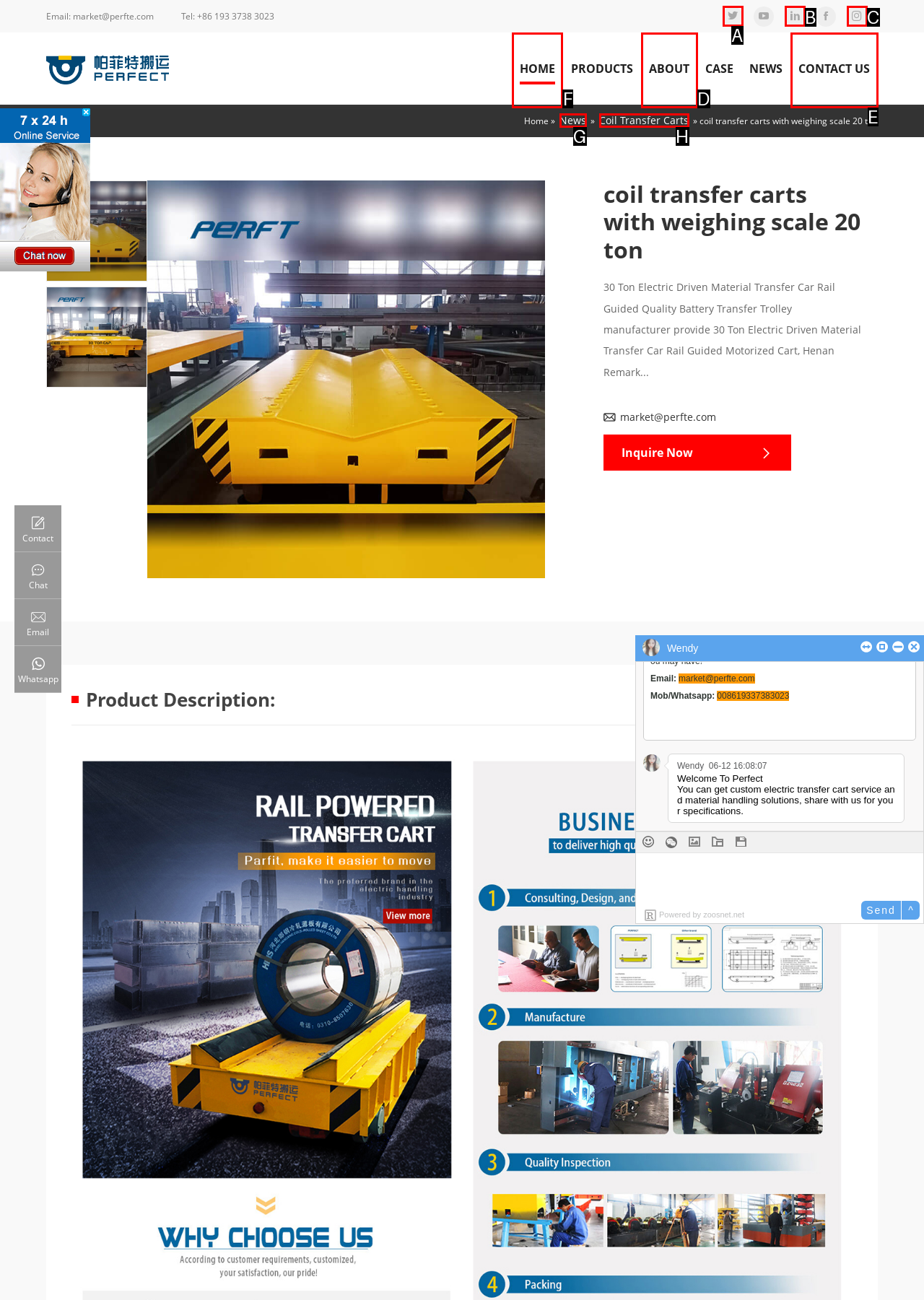Point out the correct UI element to click to carry out this instruction: Go to the Home page
Answer with the letter of the chosen option from the provided choices directly.

F